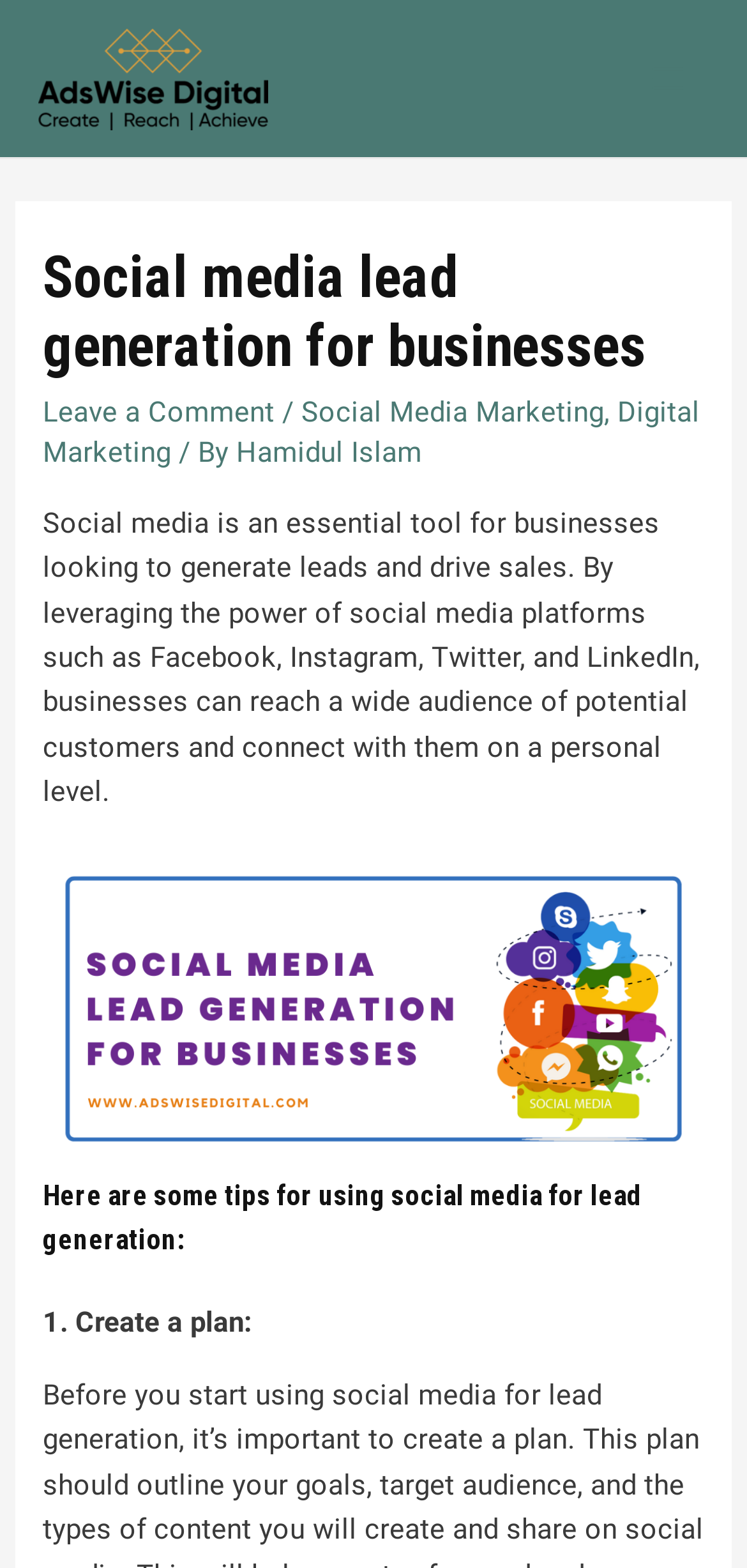Respond to the following question using a concise word or phrase: 
What is the purpose of social media for businesses?

generate leads and drive sales